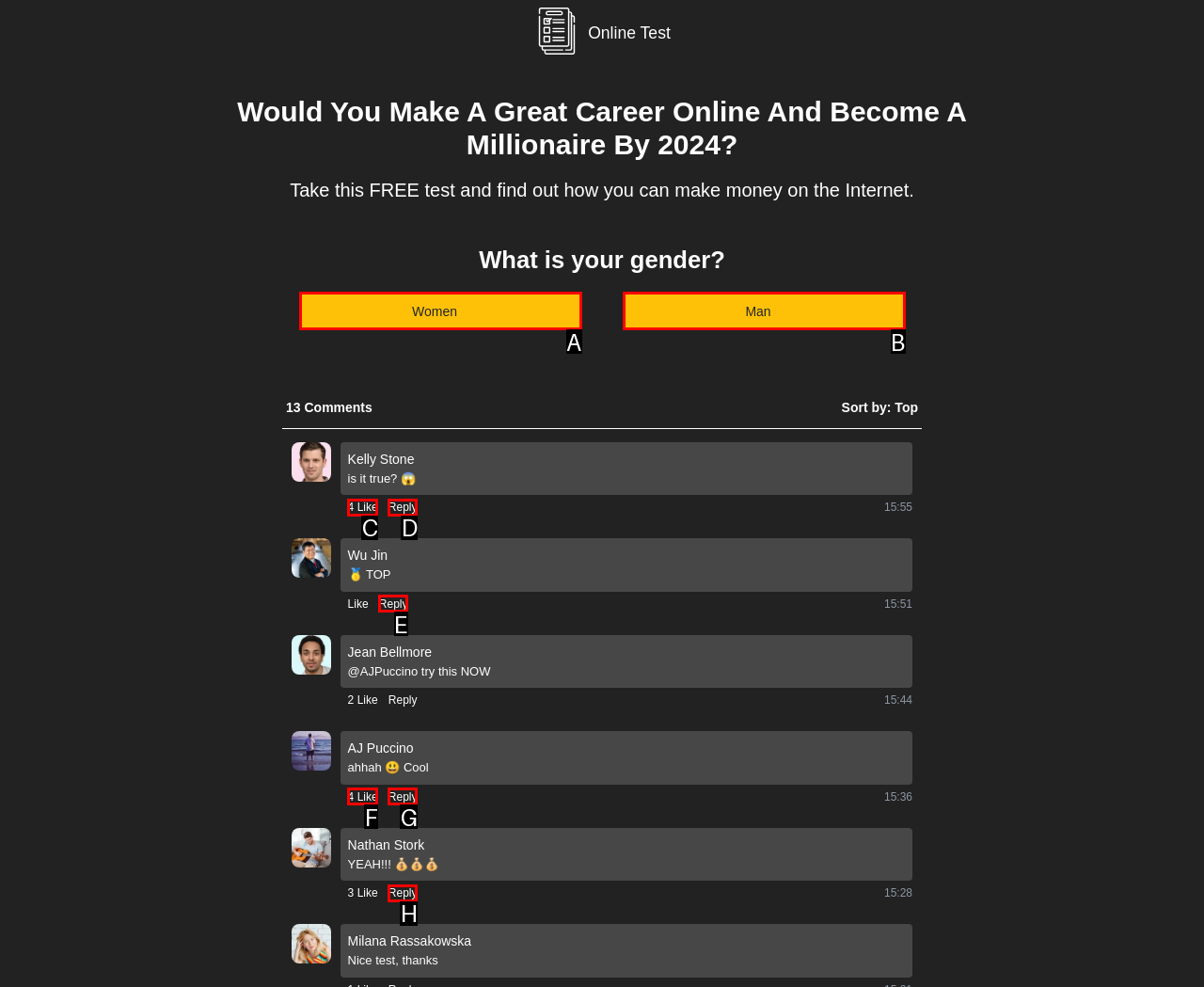Identify the HTML element that corresponds to the description: Log In
Provide the letter of the matching option from the given choices directly.

None